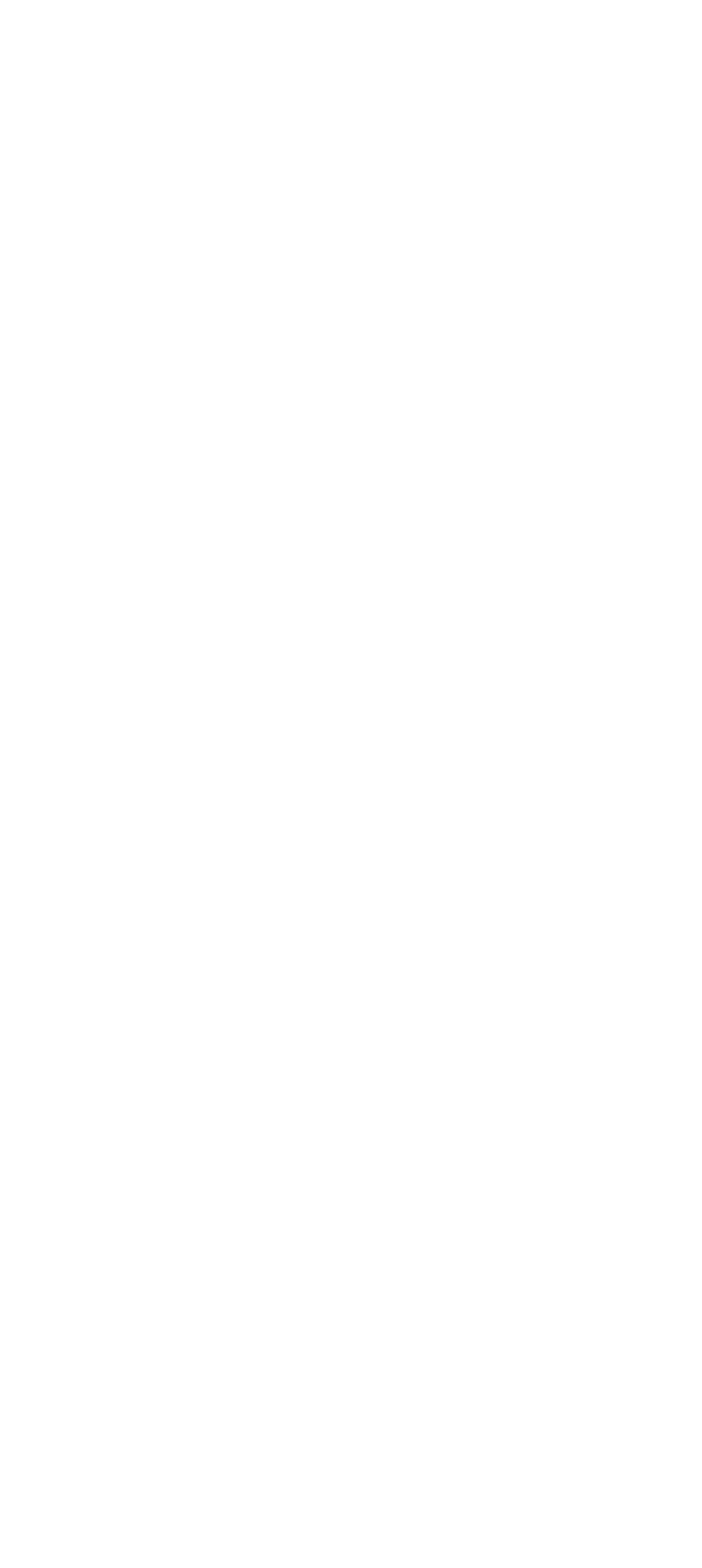From the given element description: "Food & drink", find the bounding box for the UI element. Provide the coordinates as four float numbers between 0 and 1, in the order [left, top, right, bottom].

[0.04, 0.441, 0.281, 0.455]